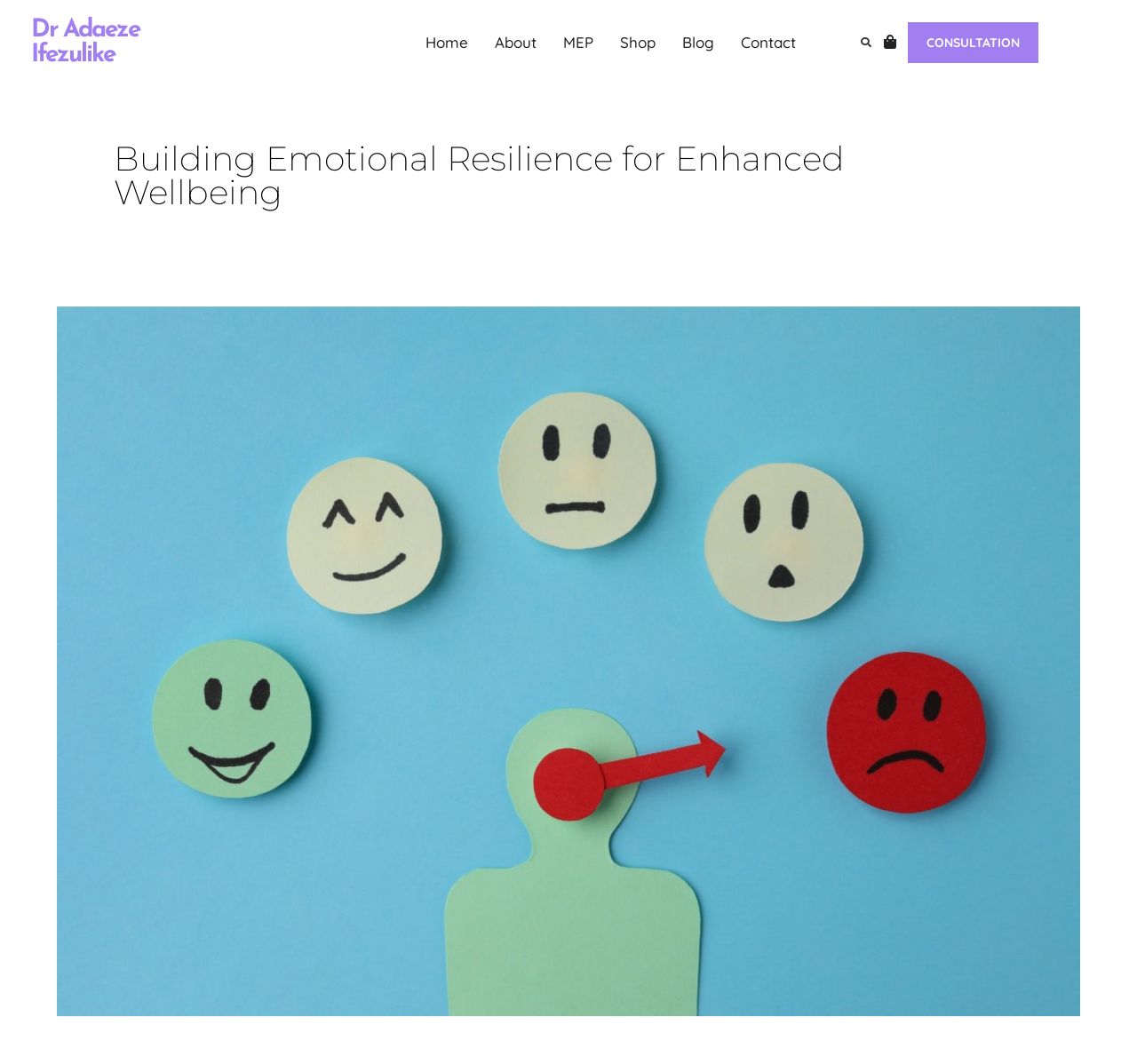Please answer the following question using a single word or phrase: 
What type of consultation is offered?

CONSULTATION